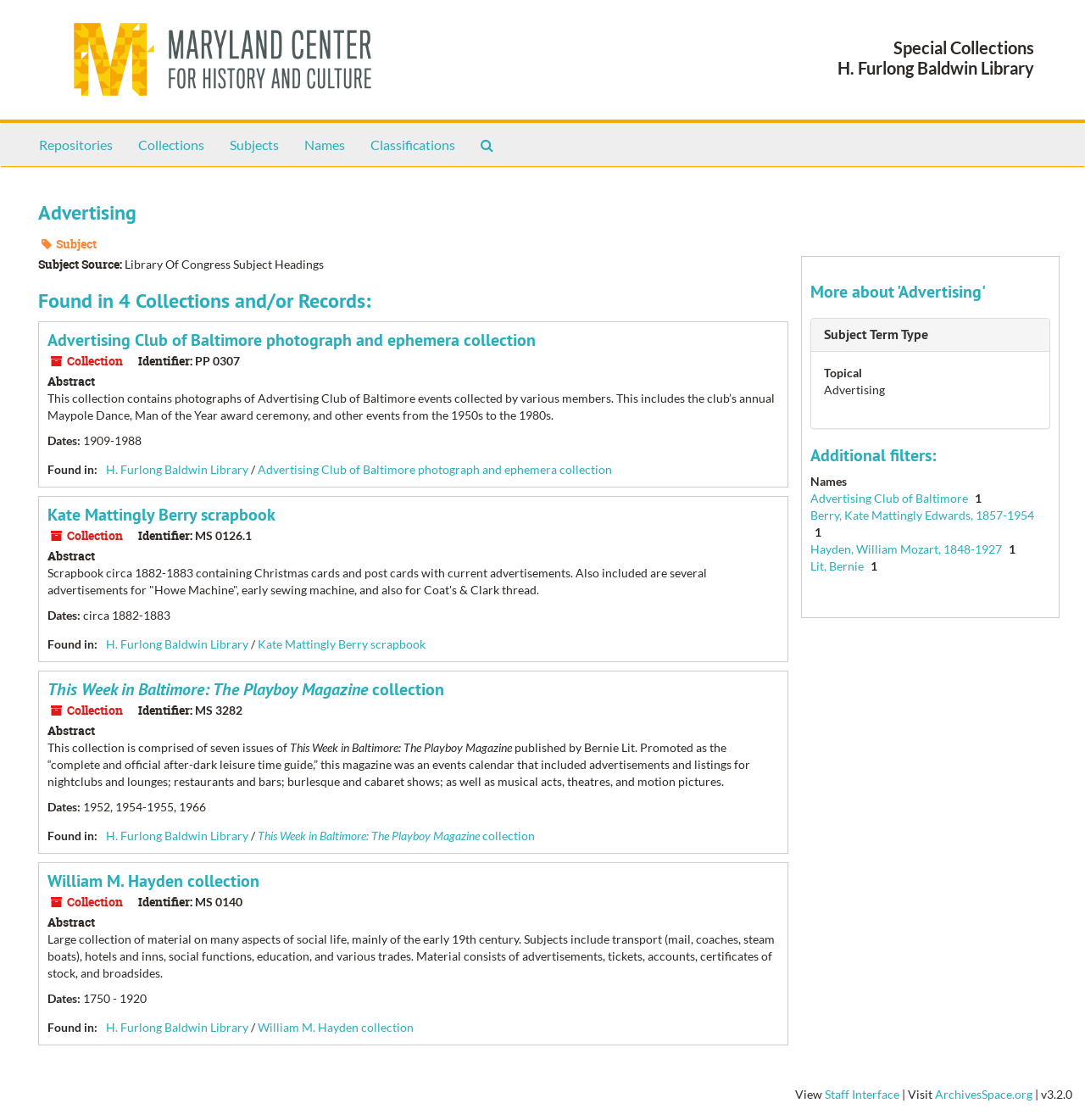Identify the bounding box coordinates for the element that needs to be clicked to fulfill this instruction: "Click on 'Repositories'". Provide the coordinates in the format of four float numbers between 0 and 1: [left, top, right, bottom].

[0.024, 0.111, 0.116, 0.148]